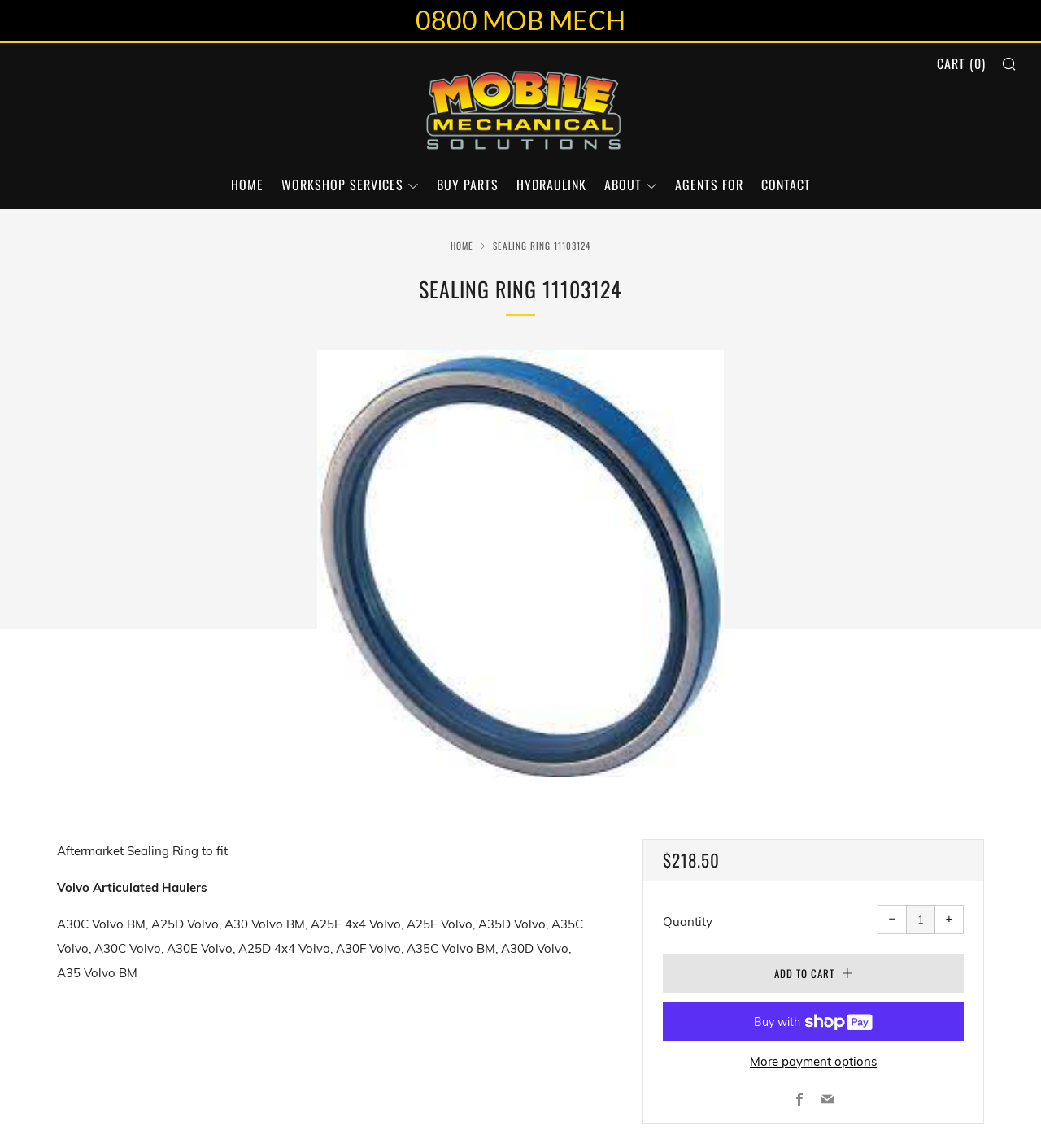Give a comprehensive overview of the webpage, including key elements.

This webpage is about a product called "Sealing Ring 11103124" from Mobile Mechanical Solutions. At the top, there is a logo of Mobile Mechanical Solutions, which is an image with a link to the homepage. Below the logo, there is a navigation menu with links to "HOME", "WORKSHOP SERVICES", "BUY PARTS", "HYDRAULINK", "ABOUT", "AGENTS FOR", and "CONTACT". 

On the left side, there is a breadcrumbs navigation section, which shows the current page's location in the website's hierarchy. It starts with "HOME" and ends with "SEALING RING 11103124". 

The main content of the page is about the product "Sealing Ring 11103124". There is a large image of the product, which is also a link to the product page. Above the image, there is a heading with the product name. Below the image, there is a section showing the regular price of the product, which is $218.50. 

Next to the price, there is a quantity section, where users can adjust the quantity of the product they want to buy. The quantity is initially set to 1. There are buttons to increase or decrease the quantity. 

Below the quantity section, there are three buttons: "ADD TO CART", "Buy now with ShopPay", and "More payment options". The "Buy now with ShopPay" button has an image of the ShopPay logo next to it. 

At the bottom of the page, there are links to the company's Facebook page and email address. 

On the right side of the page, there is a section describing the product, which is an aftermarket sealing ring to fit various Volvo articulated haulers, including A30C Volvo BM, A25D Volvo, and others.